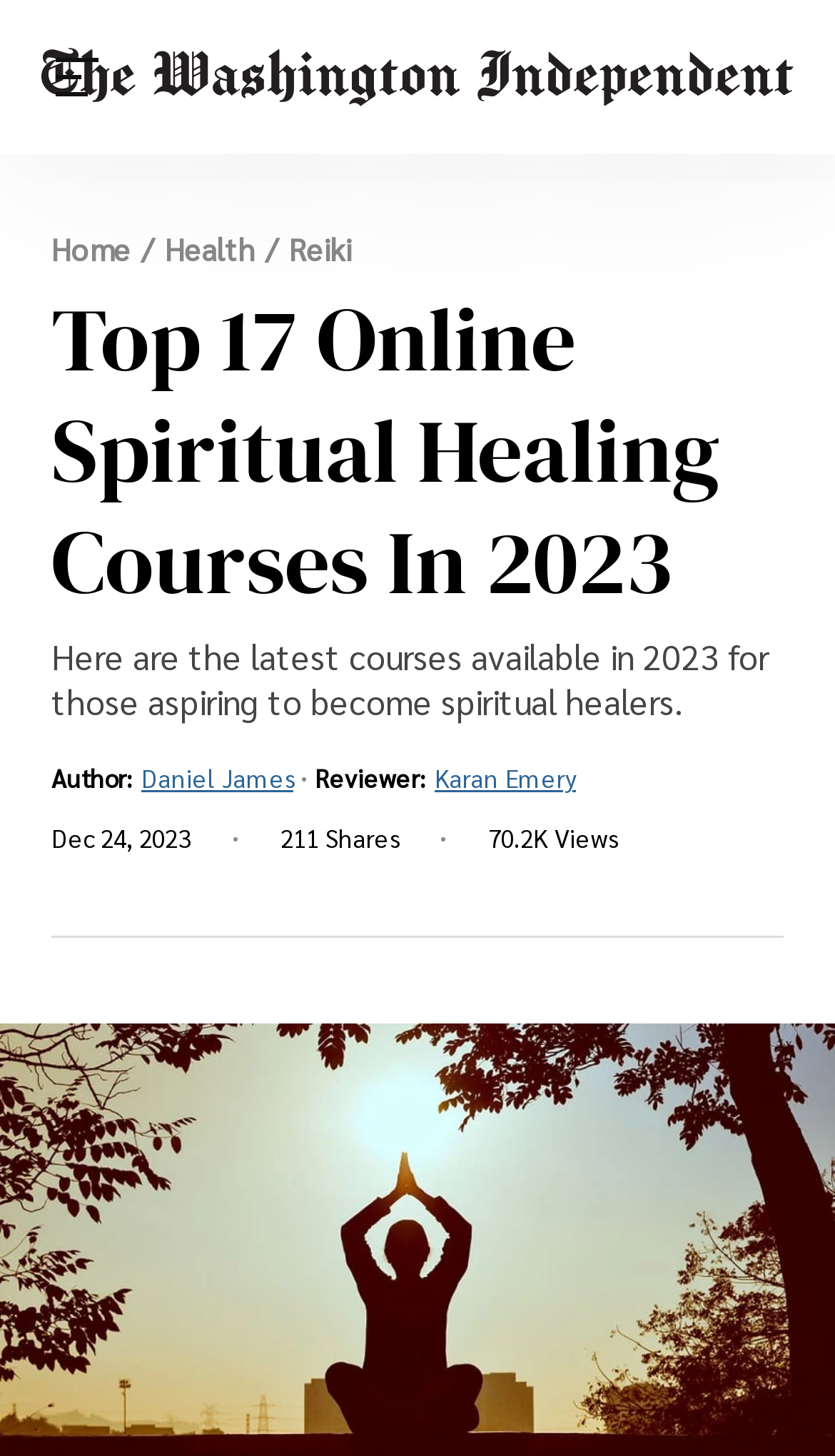Using the element description provided, determine the bounding box coordinates in the format (top-left x, top-left y, bottom-right x, bottom-right y). Ensure that all values are floating point numbers between 0 and 1. Element description: aria-label="Go to Home Page"

[0.041, 0.024, 0.959, 0.082]